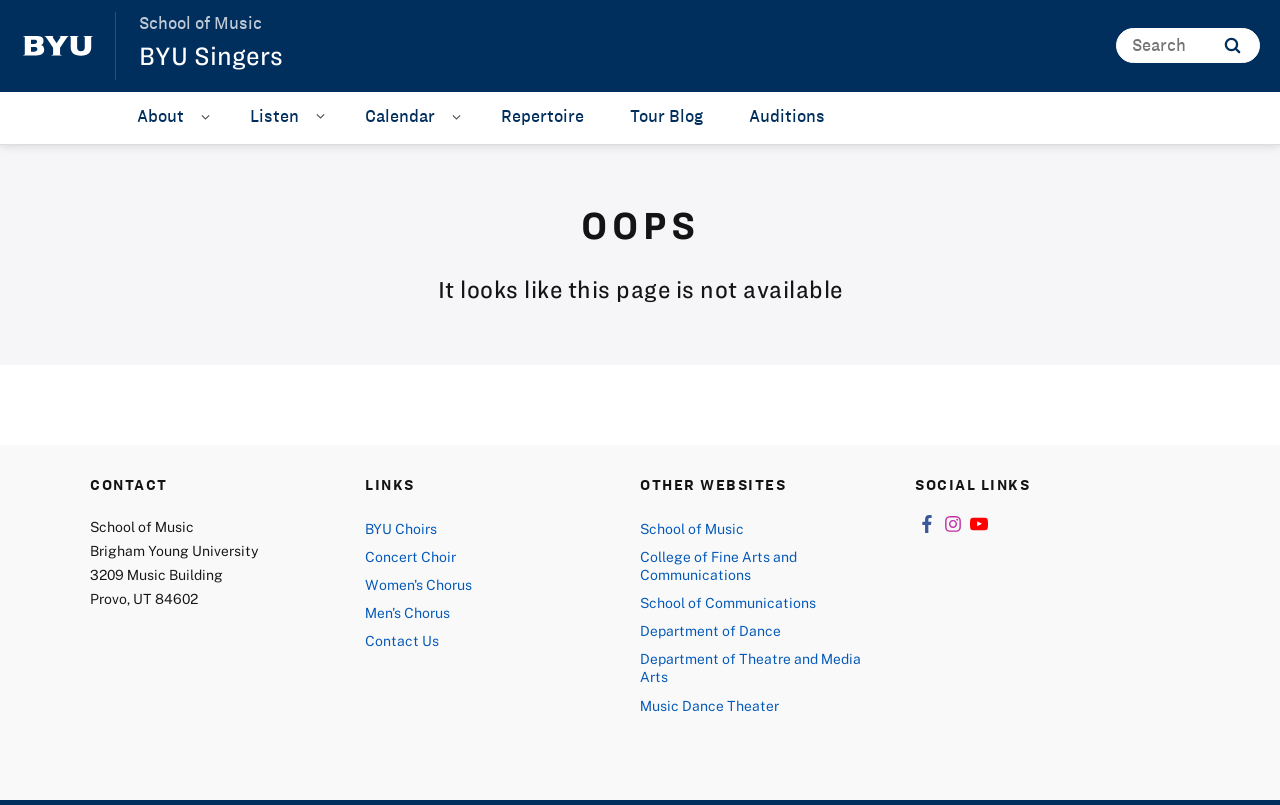Determine the coordinates of the bounding box that should be clicked to complete the instruction: "Search for something". The coordinates should be represented by four float numbers between 0 and 1: [left, top, right, bottom].

[0.872, 0.035, 0.984, 0.079]